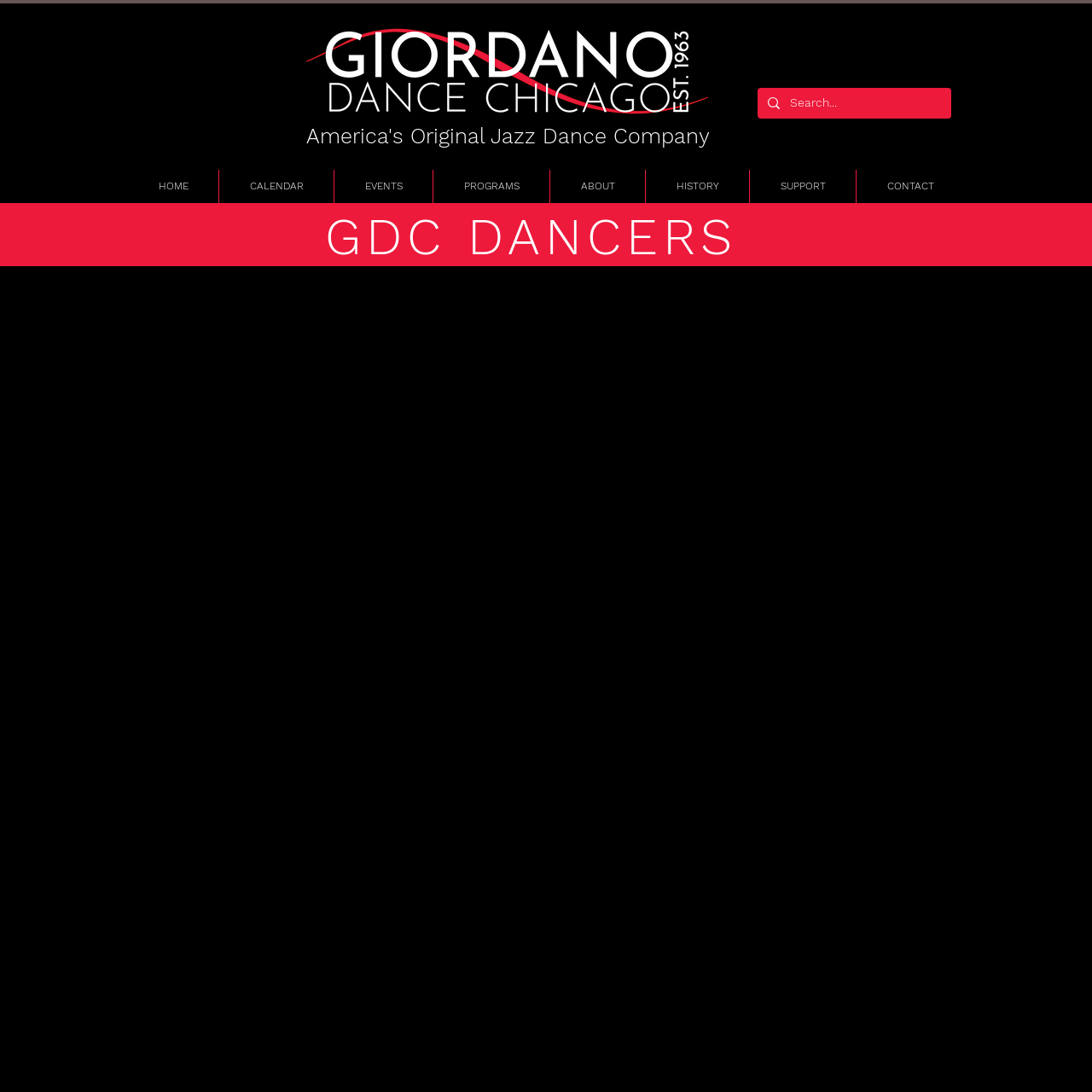Please determine the bounding box coordinates of the element's region to click for the following instruction: "Learn about the company's history".

[0.591, 0.155, 0.686, 0.186]